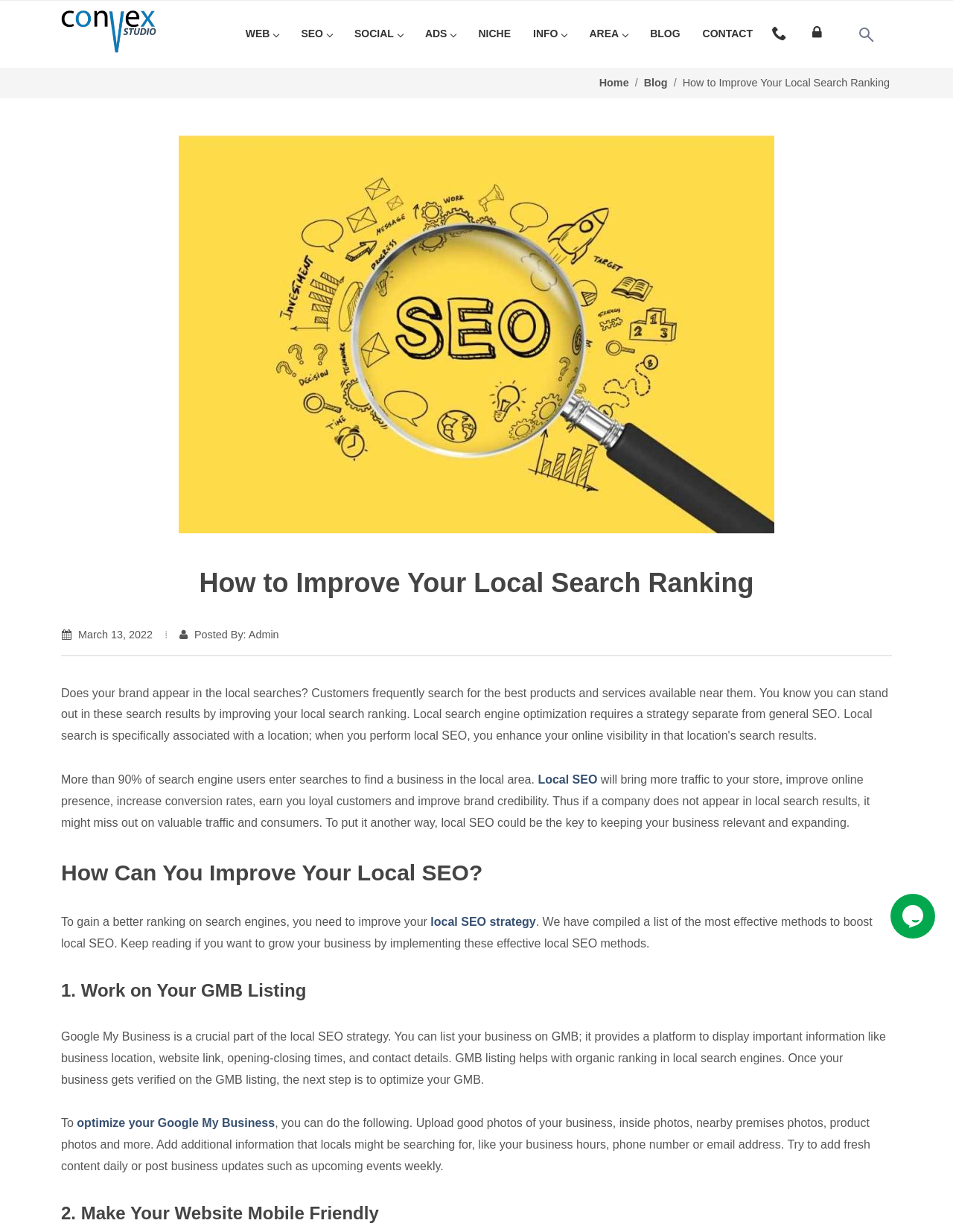Can you find the bounding box coordinates for the element that needs to be clicked to execute this instruction: "Click the 'CONTACT' link"? The coordinates should be given as four float numbers between 0 and 1, i.e., [left, top, right, bottom].

[0.725, 0.007, 0.802, 0.049]